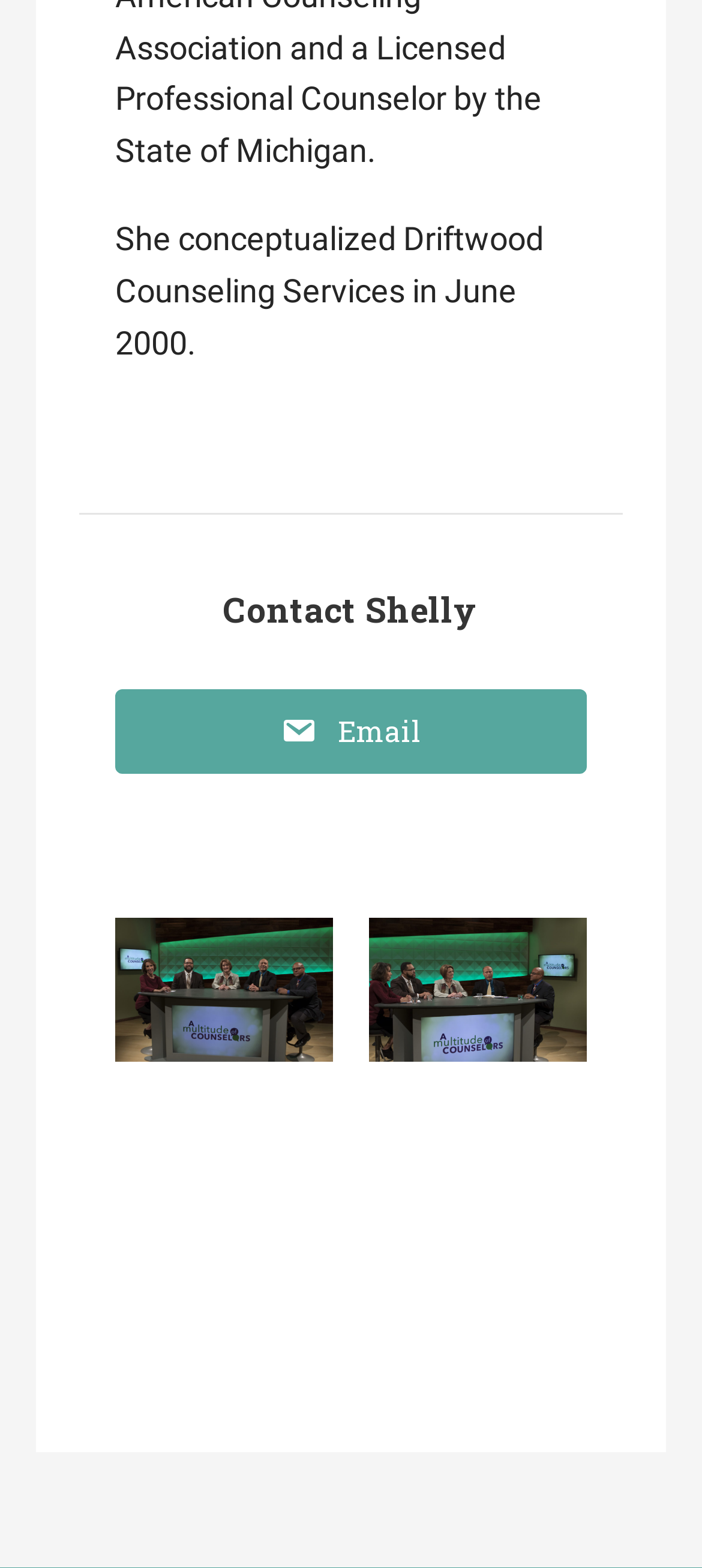Kindly respond to the following question with a single word or a brief phrase: 
What is the purpose of the 'group_multitude' link?

Unknown